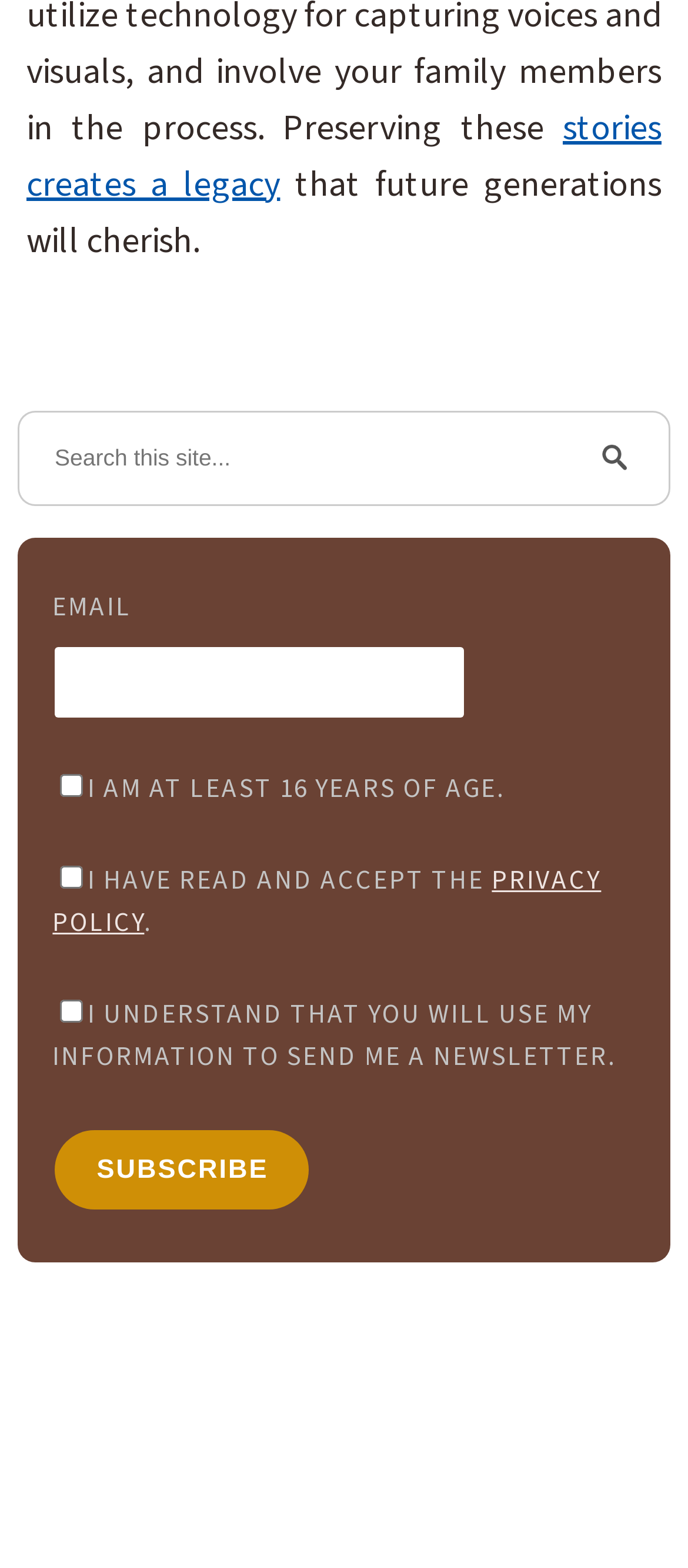What is the purpose of the textbox with 'Search this site...'?
Look at the image and respond with a one-word or short phrase answer.

Search